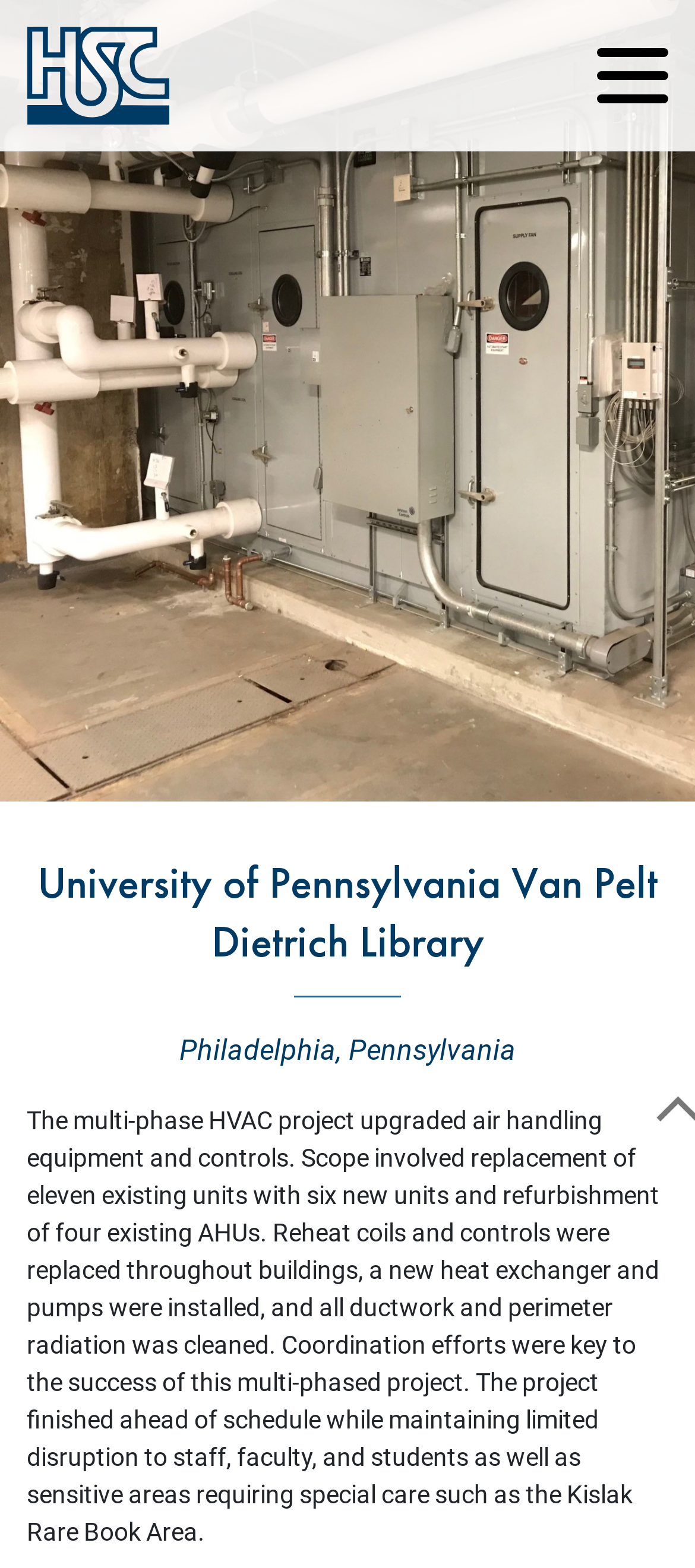Please find the bounding box for the following UI element description. Provide the coordinates in (top-left x, top-left y, bottom-right x, bottom-right y) format, with values between 0 and 1: Our Services

[0.368, 0.945, 0.632, 0.978]